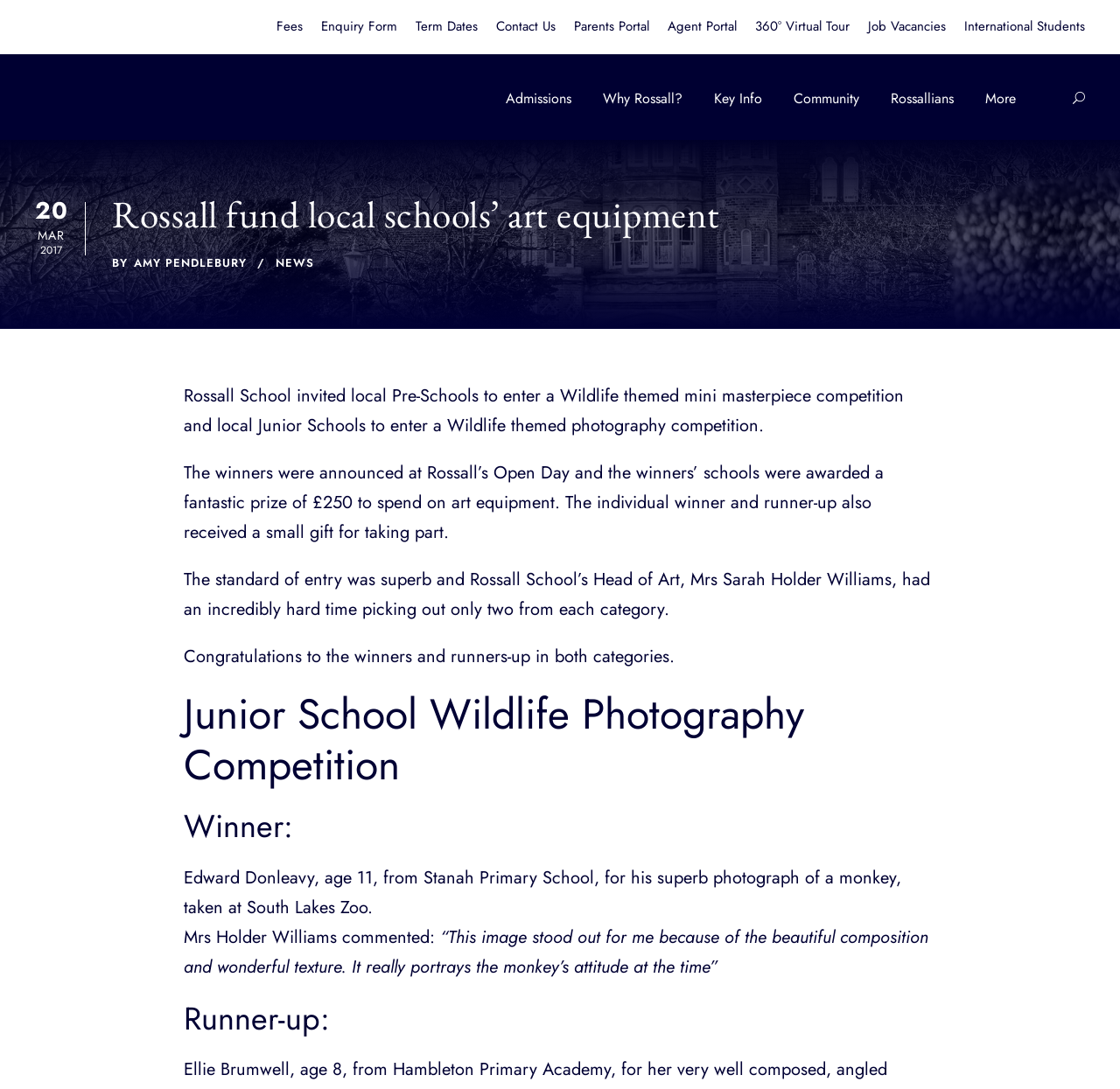Can you specify the bounding box coordinates of the area that needs to be clicked to fulfill the following instruction: "Read about Junior School Wildlife Photography Competition"?

[0.164, 0.633, 0.836, 0.726]